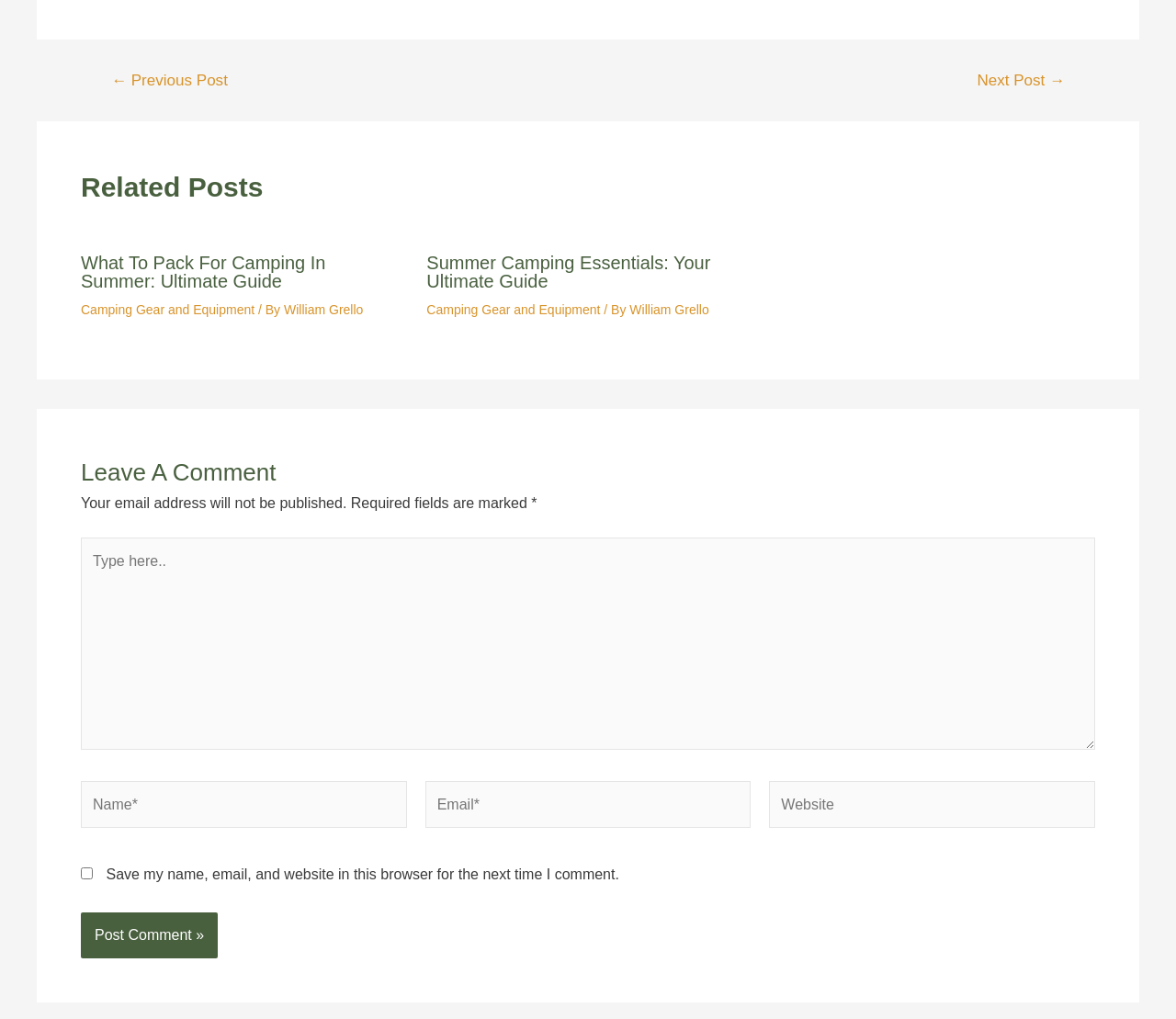Provide the bounding box coordinates for the specified HTML element described in this description: "William Grello". The coordinates should be four float numbers ranging from 0 to 1, in the format [left, top, right, bottom].

[0.241, 0.297, 0.309, 0.311]